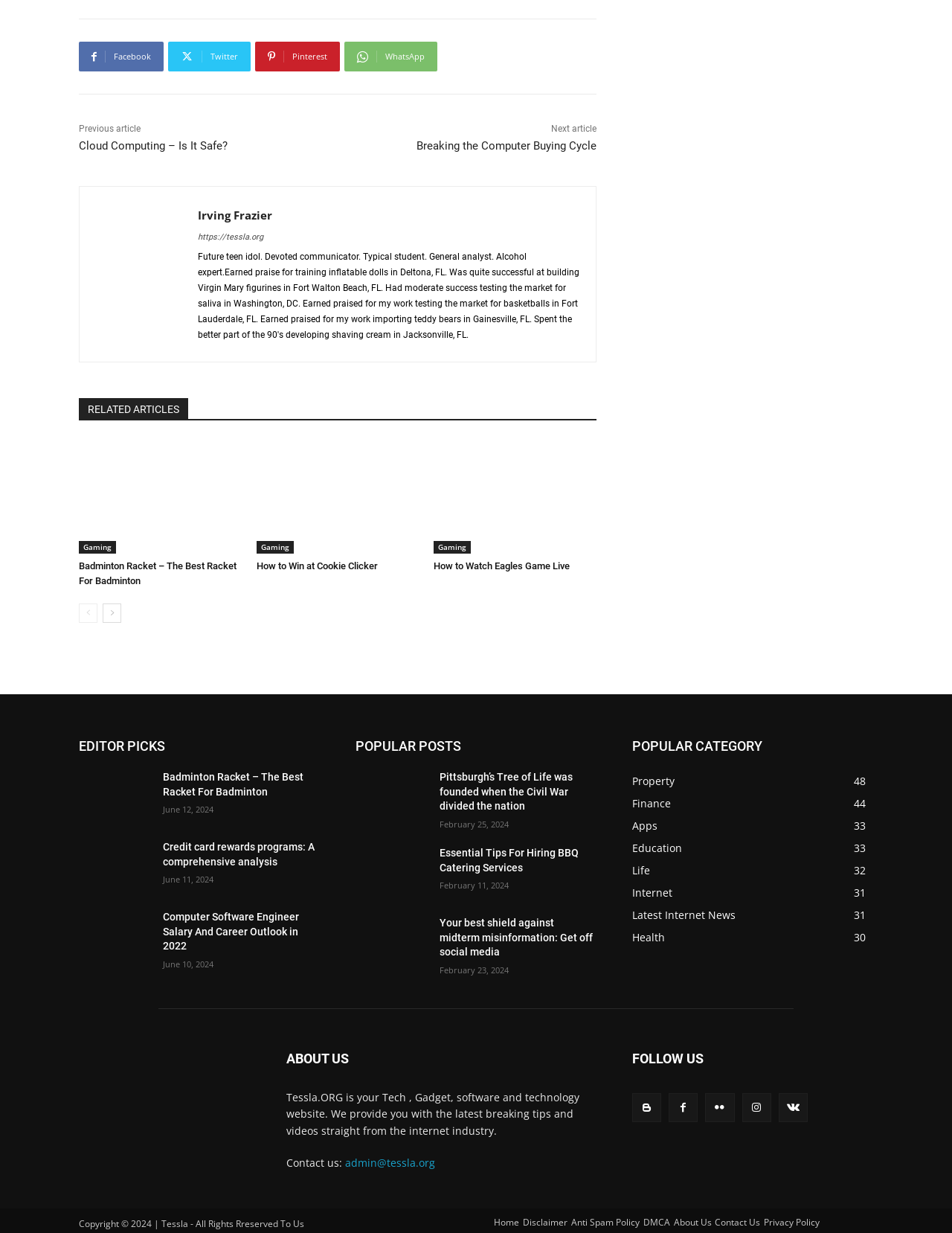Find the bounding box coordinates of the area that needs to be clicked in order to achieve the following instruction: "Click on Facebook link". The coordinates should be specified as four float numbers between 0 and 1, i.e., [left, top, right, bottom].

[0.083, 0.034, 0.172, 0.058]